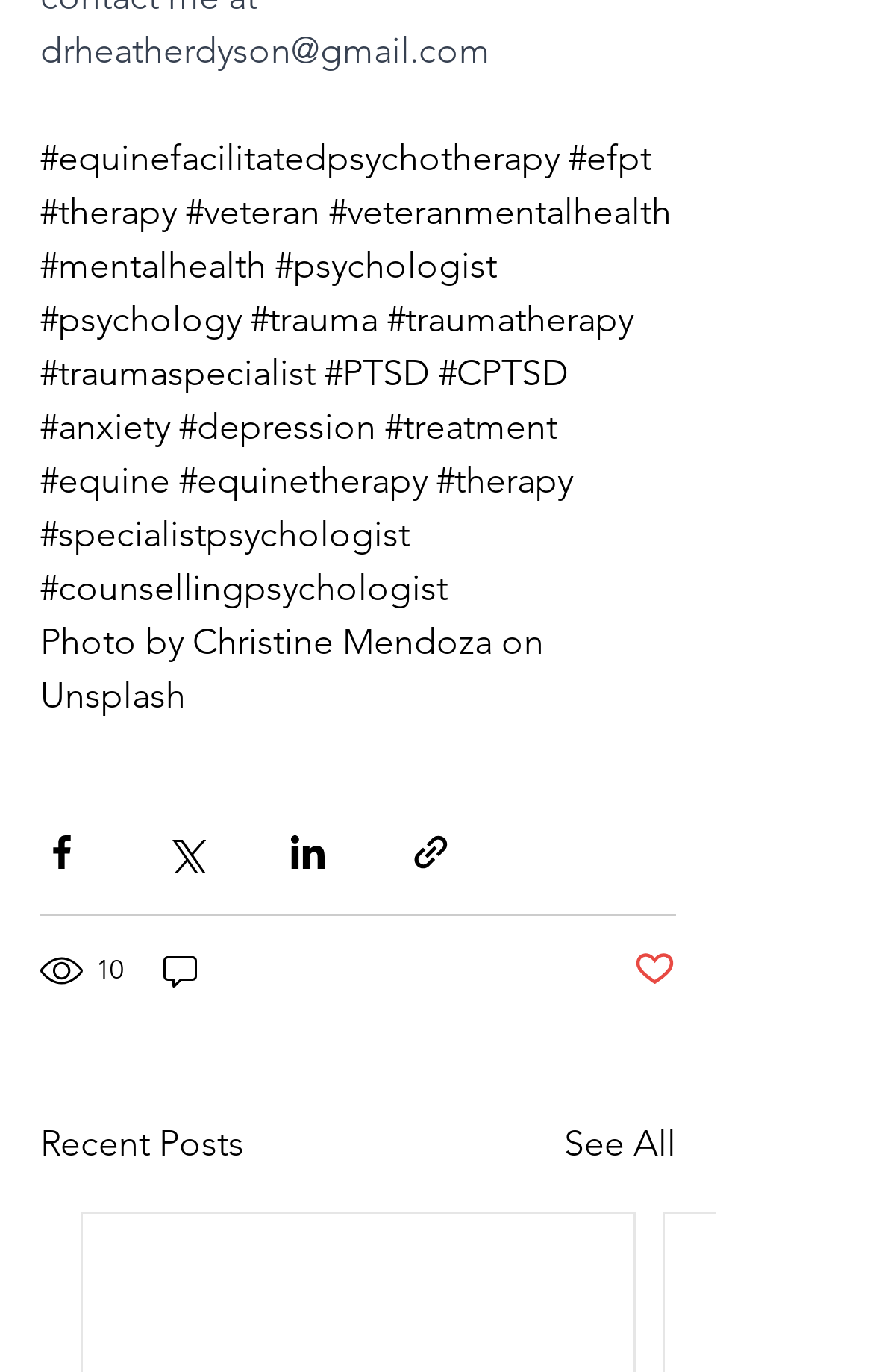Provide your answer in one word or a succinct phrase for the question: 
What is the theme of the webpage?

Mental Health